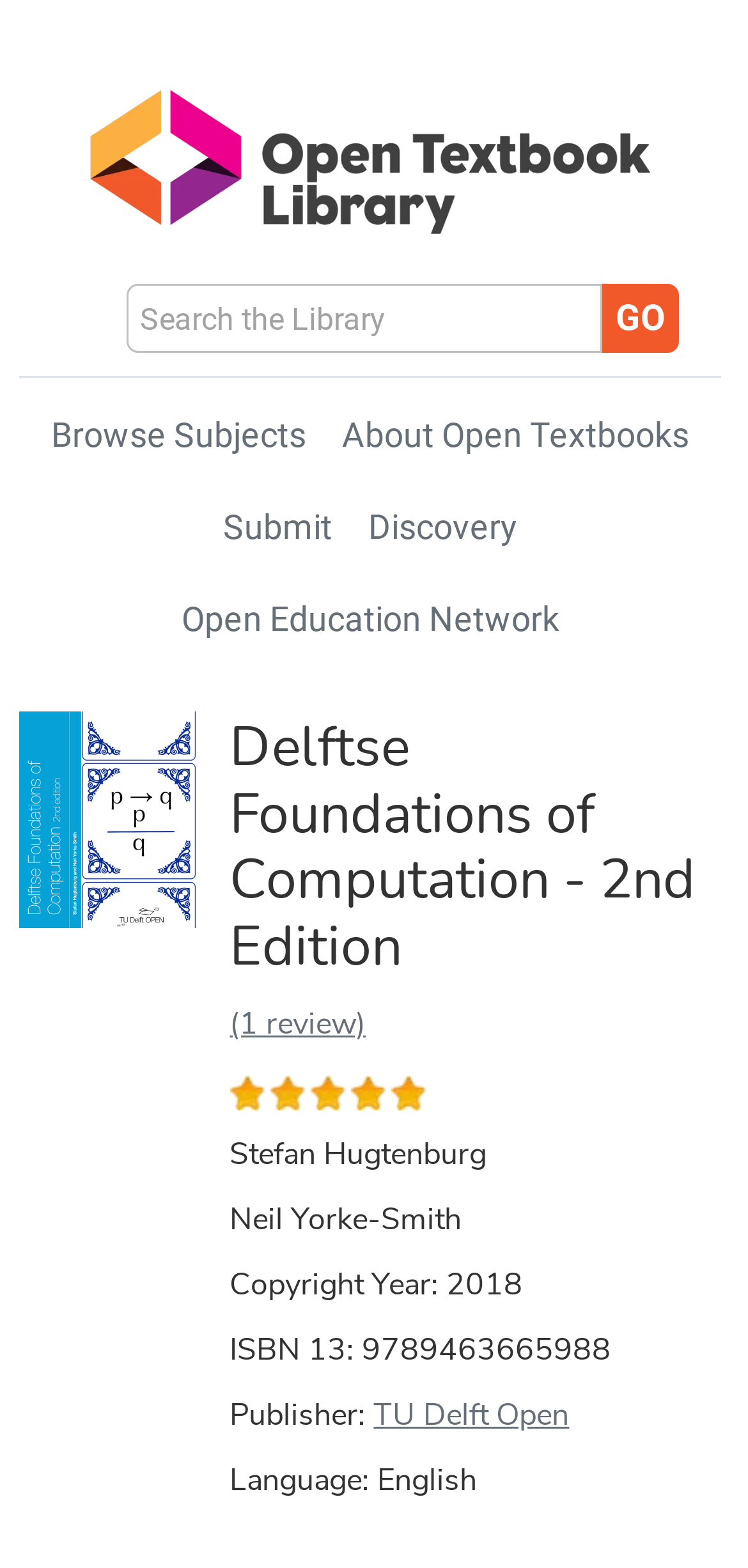Determine the bounding box coordinates of the clickable region to execute the instruction: "Go to Library Home". The coordinates should be four float numbers between 0 and 1, denoted as [left, top, right, bottom].

[0.026, 0.043, 0.964, 0.164]